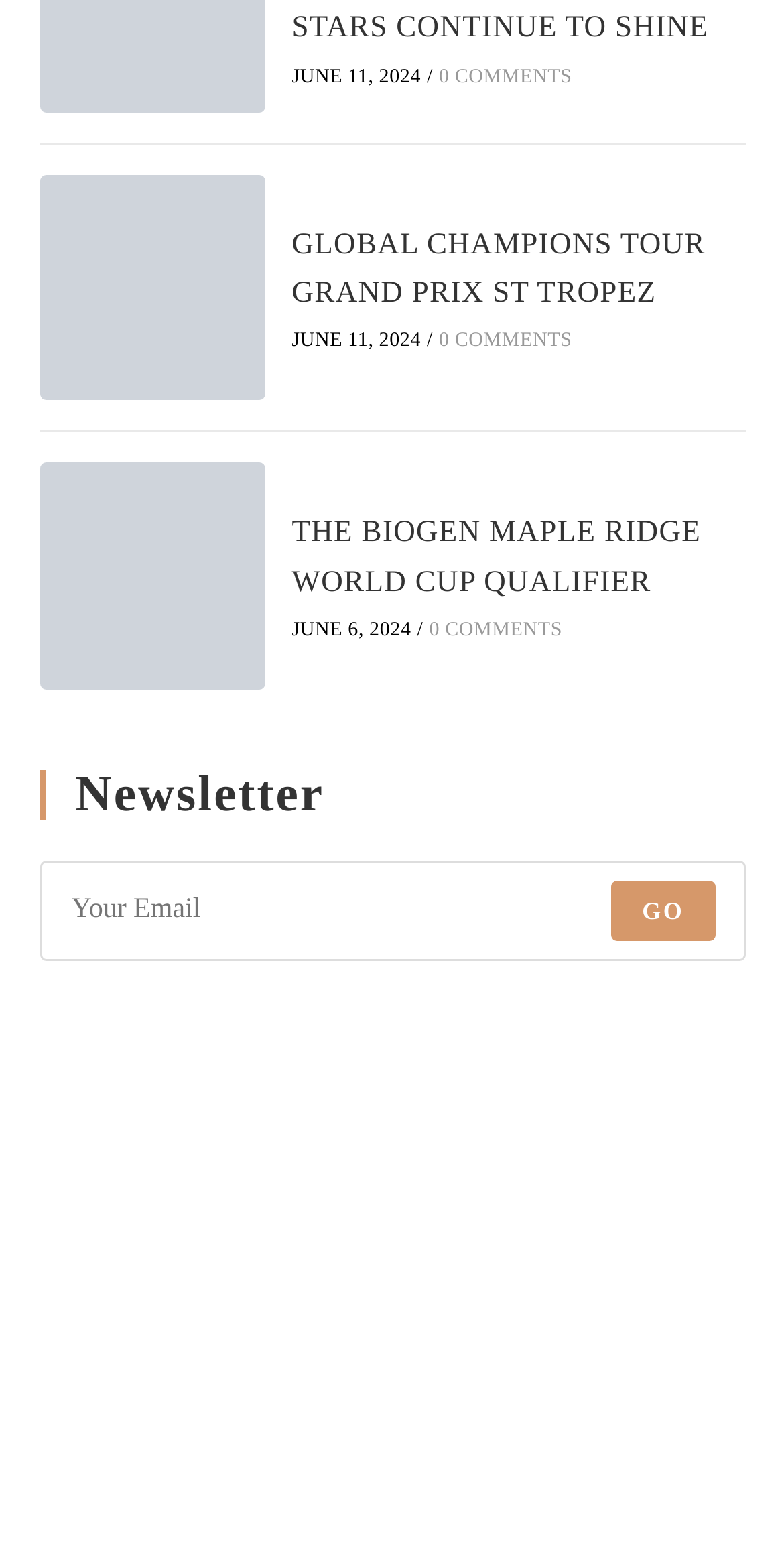What is the date of the Global Champions Tour Grand Prix St Tropez?
Using the details from the image, give an elaborate explanation to answer the question.

I found the date by looking at the text above the link 'GLOBAL CHAMPIONS TOUR GRAND PRIX ST TROPEZ' which says 'JUNE 11, 2024'.